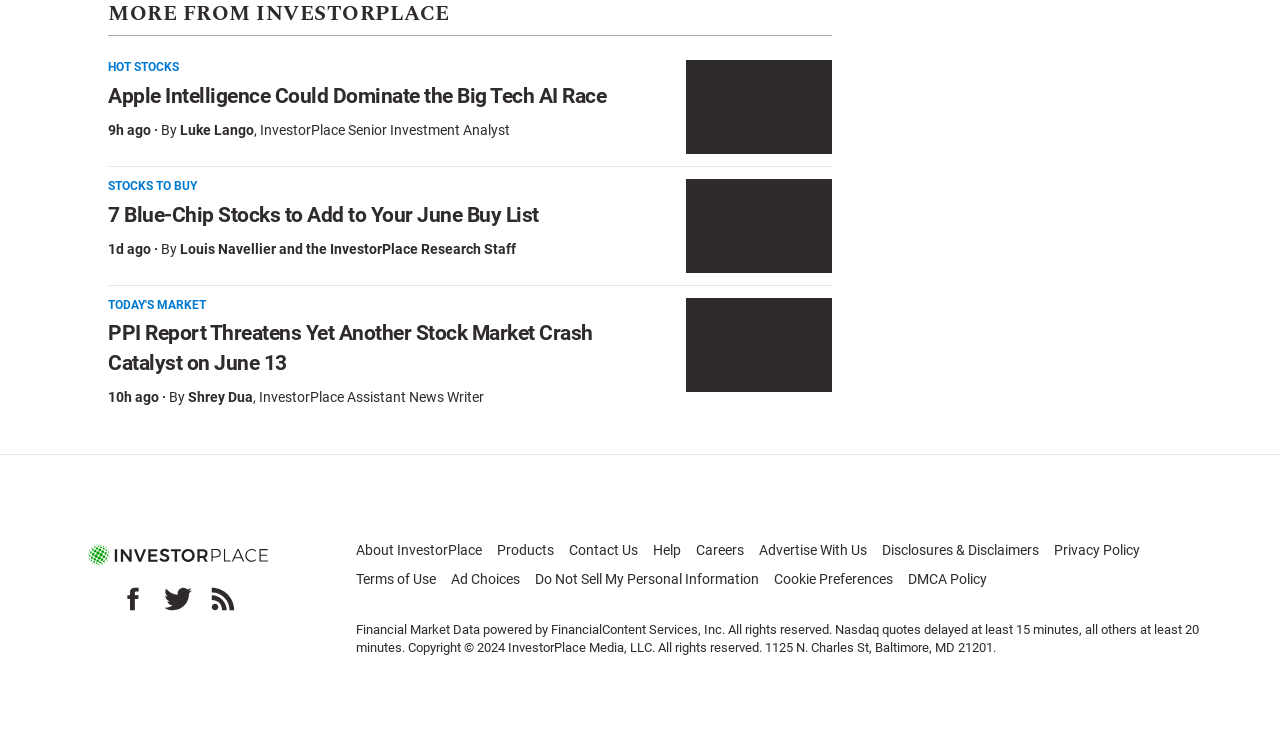Determine the bounding box coordinates of the UI element described below. Use the format (top-left x, top-left y, bottom-right x, bottom-right y) with floating point numbers between 0 and 1: Contact Us

[0.445, 0.731, 0.498, 0.754]